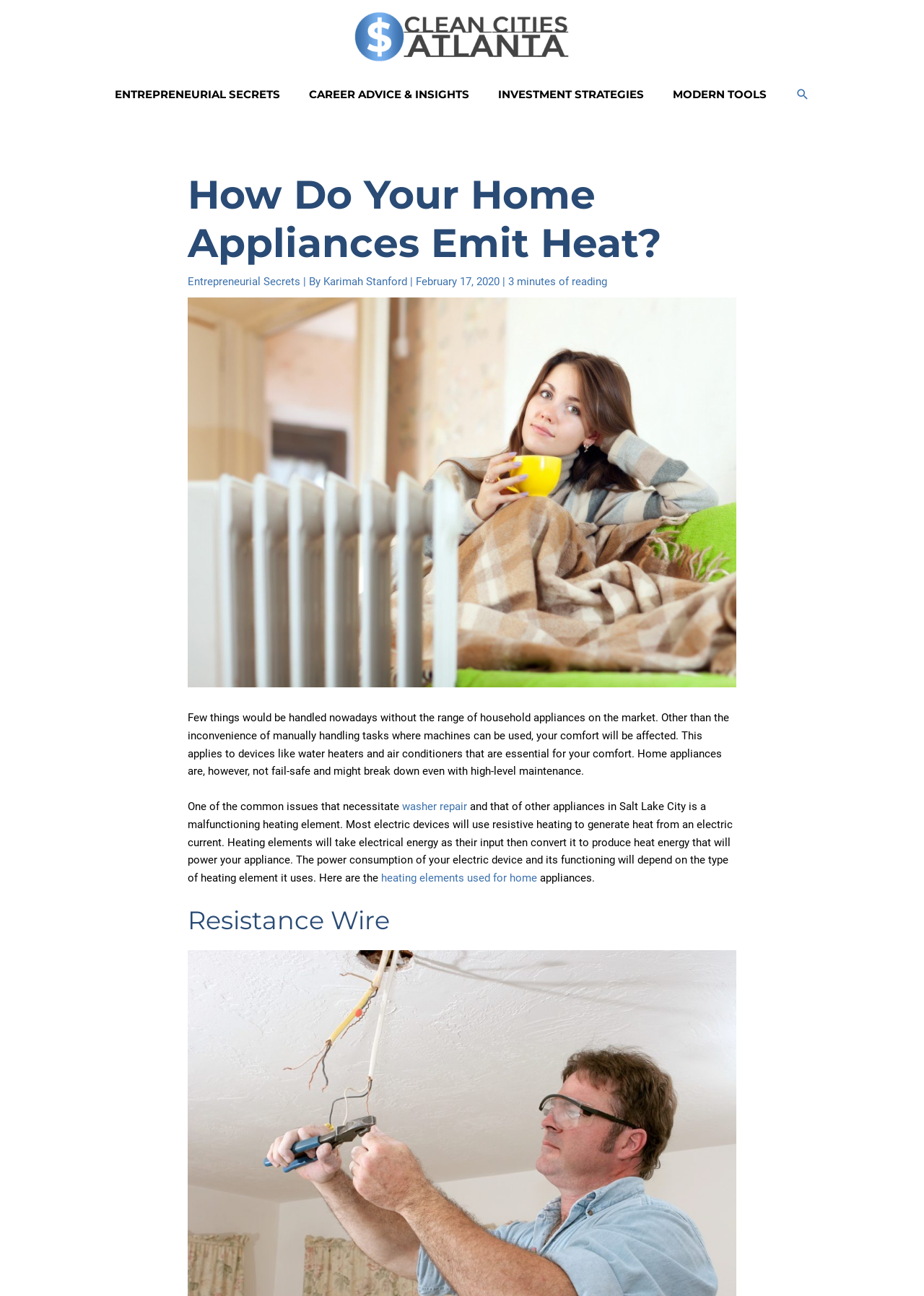What type of heating is used to generate heat in electric devices?
Please give a detailed and thorough answer to the question, covering all relevant points.

The webpage explains that most electric devices use resistive heating to generate heat from an electric current, which is mentioned in the paragraph that explains how heating elements work.